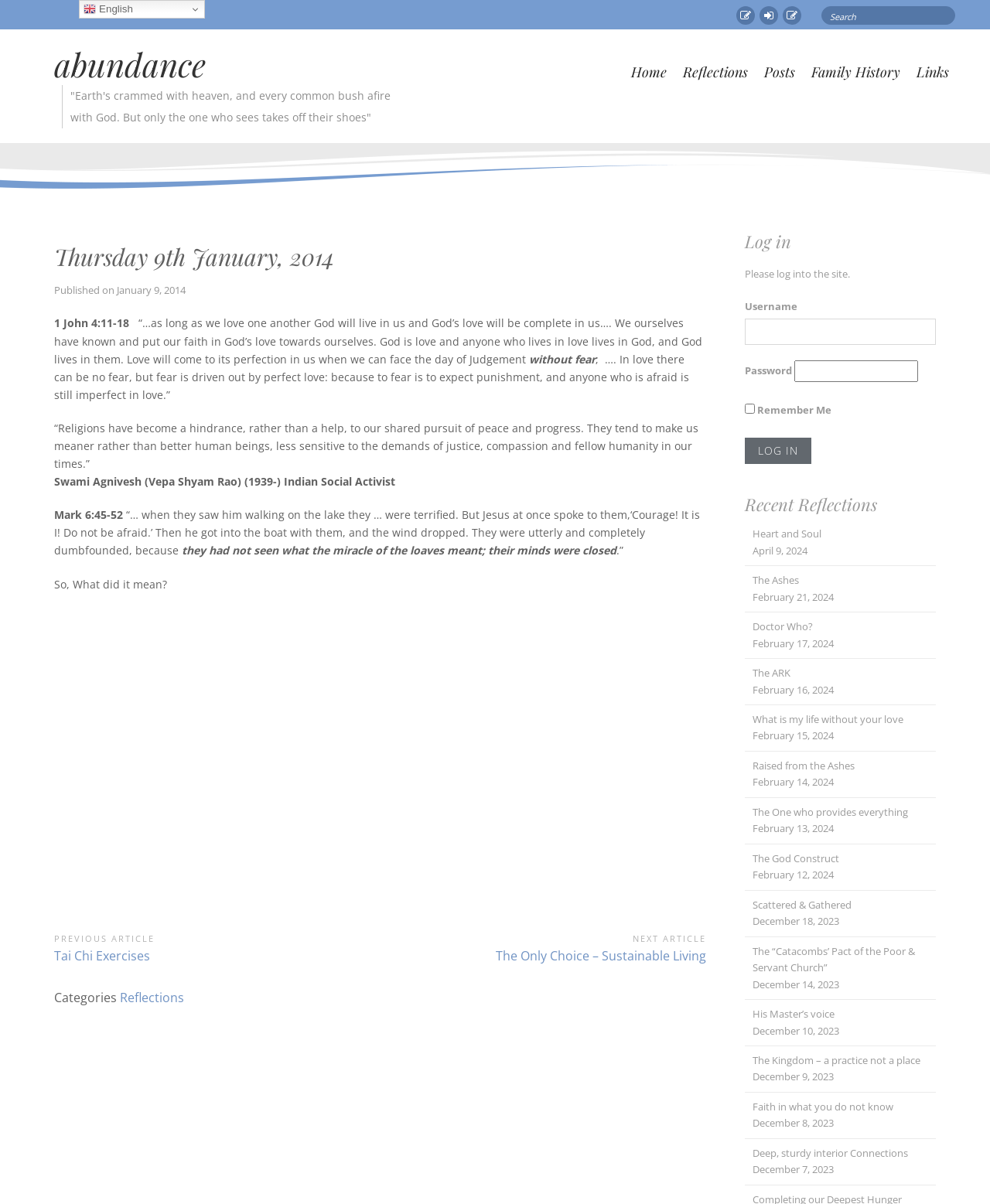Identify the bounding box coordinates of the clickable region required to complete the instruction: "Log in to the site". The coordinates should be given as four float numbers within the range of 0 and 1, i.e., [left, top, right, bottom].

[0.752, 0.364, 0.819, 0.385]